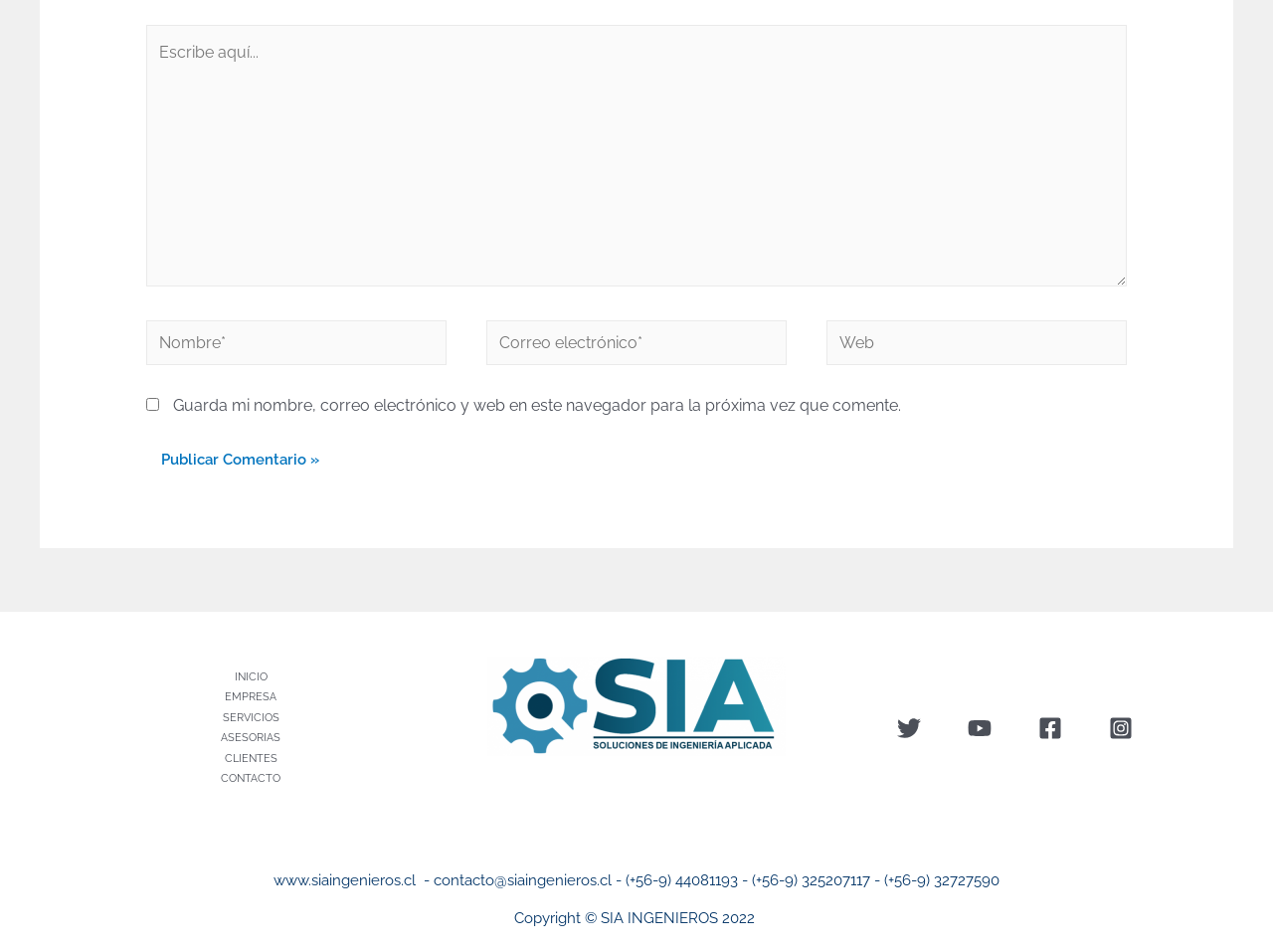Identify the bounding box coordinates of the region I need to click to complete this instruction: "Go to the home page".

[0.184, 0.701, 0.222, 0.723]